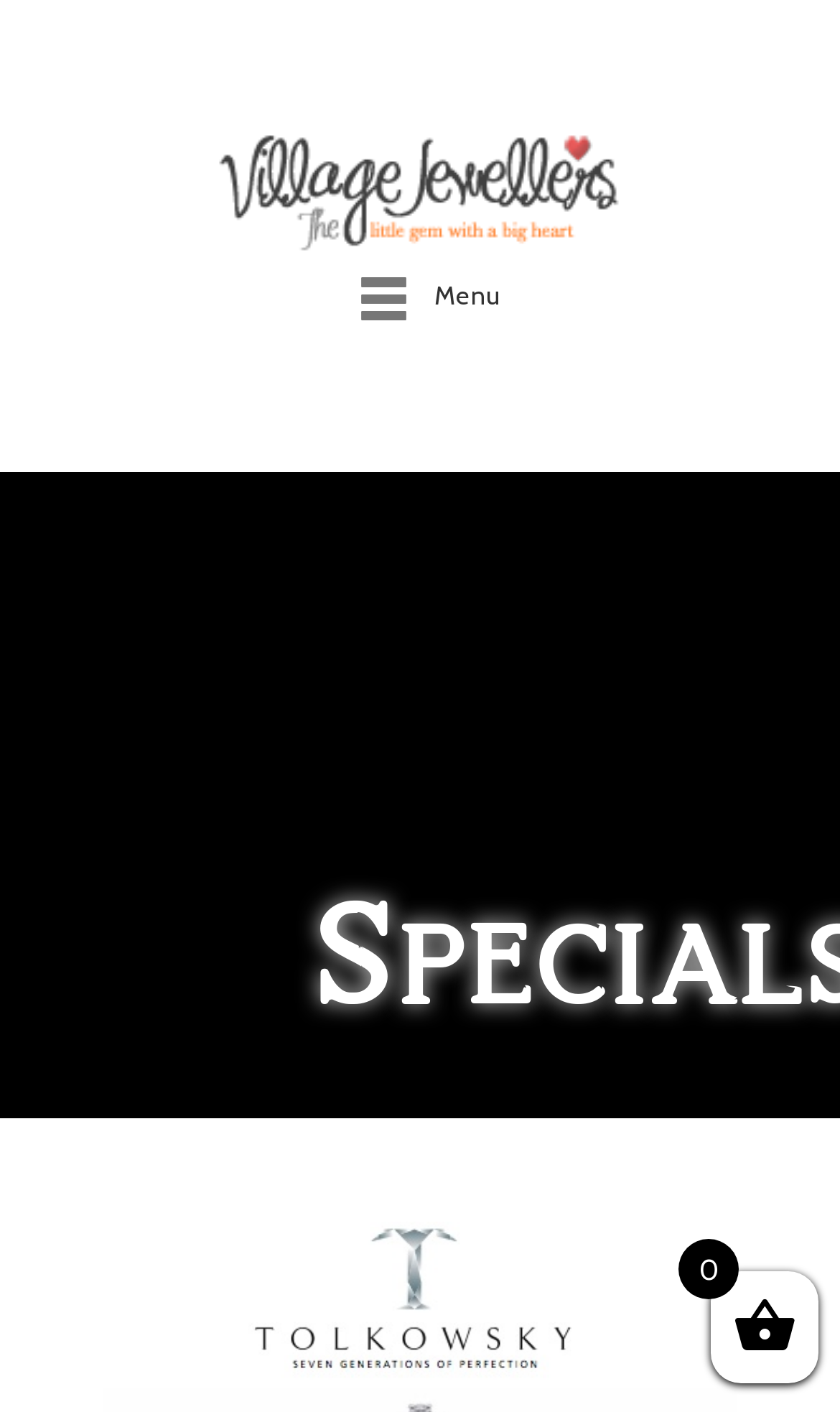Identify the bounding box coordinates for the UI element described by the following text: "Menu". Provide the coordinates as four float numbers between 0 and 1, in the format [left, top, right, bottom].

[0.051, 0.18, 0.949, 0.243]